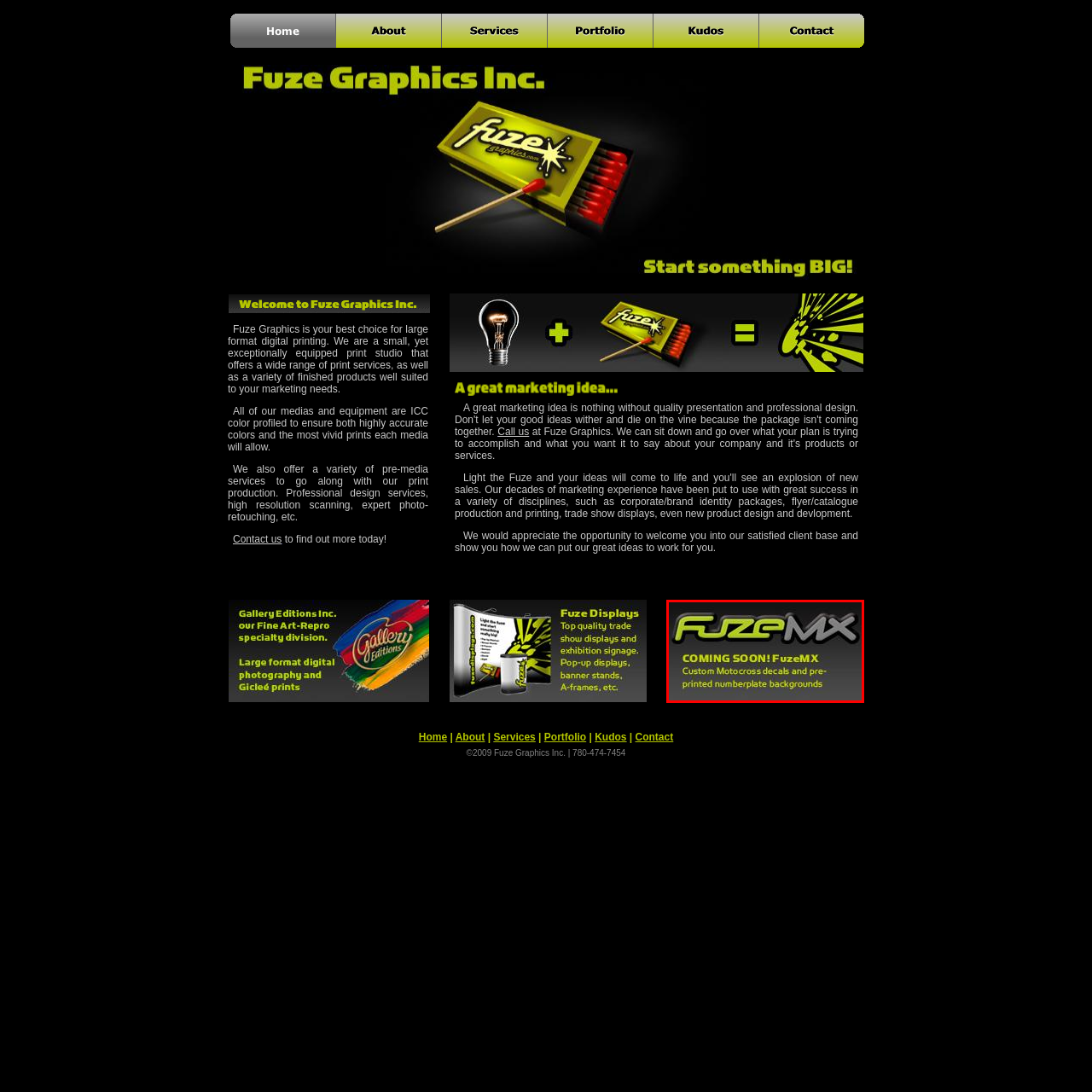Inspect the image bordered in red and answer the following question in detail, drawing on the visual content observed in the image:
What type of products is FuzeMX launching?

The description accompanying the announcement highlights the customization aspect of their products, specifically mentioning 'Custom Motocross decals and pre-printed numberplate backgrounds', indicating that FuzeMX is launching products related to motocross customization.